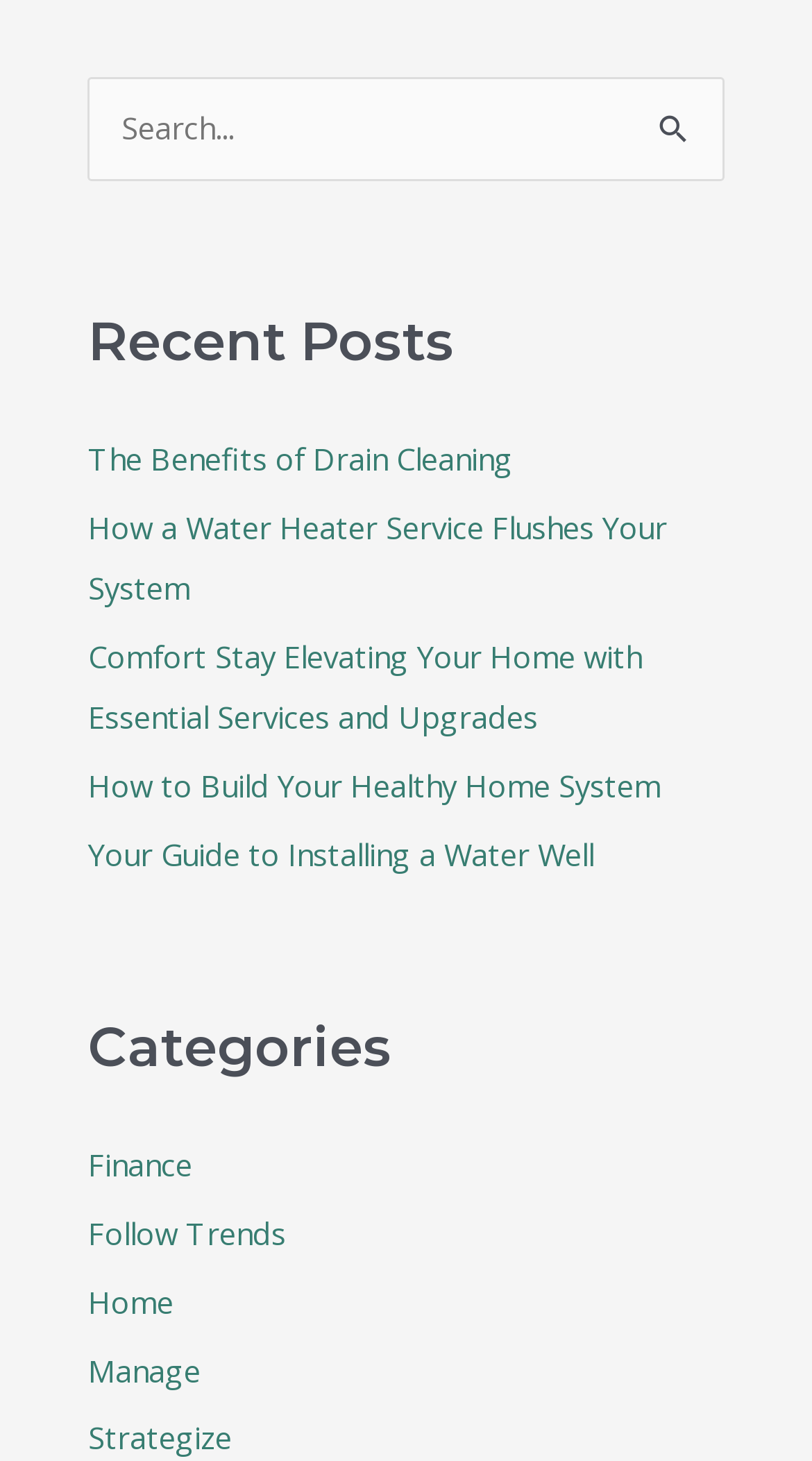How many search results are displayed?
Please give a detailed answer to the question using the information shown in the image.

I counted the number of links under the 'Recent Posts' section, which are 5 in total.